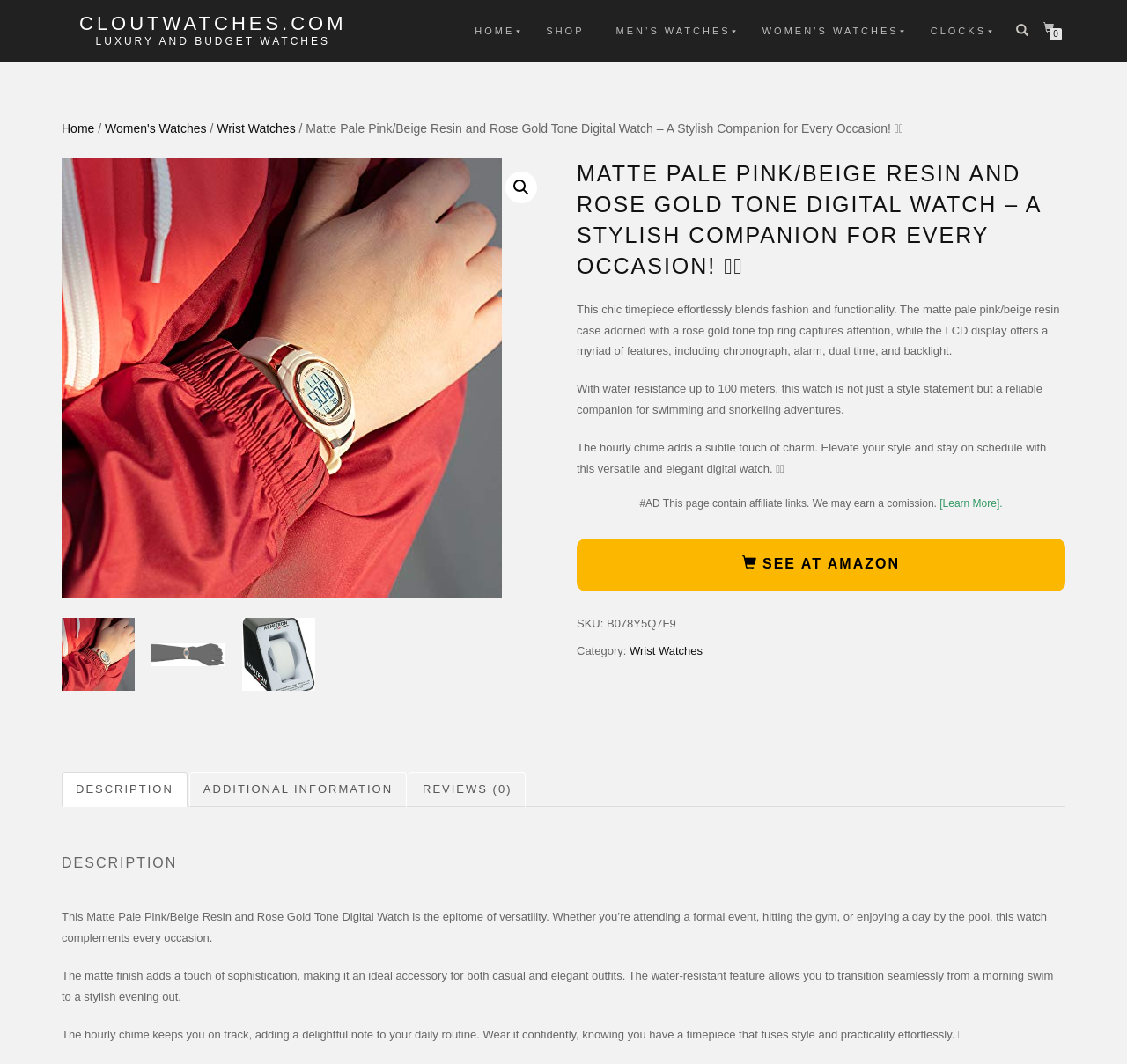Pinpoint the bounding box coordinates of the area that should be clicked to complete the following instruction: "See the product at Amazon". The coordinates must be given as four float numbers between 0 and 1, i.e., [left, top, right, bottom].

[0.512, 0.506, 0.945, 0.556]